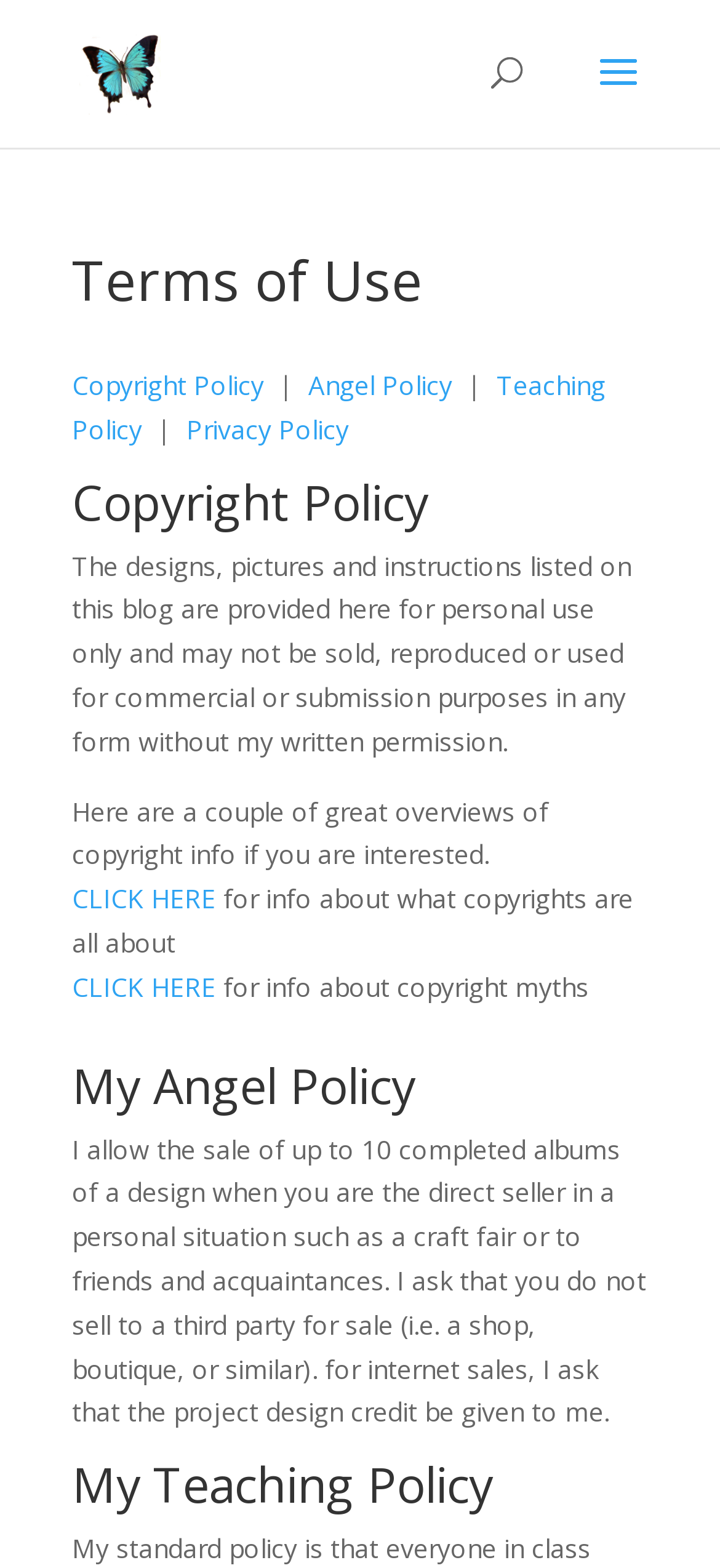What is the purpose of the links 'CLICK HERE'?
Give a detailed response to the question by analyzing the screenshot.

The links 'CLICK HERE' are provided to give users more information about copyright, specifically about what copyrights are all about and about copyright myths.